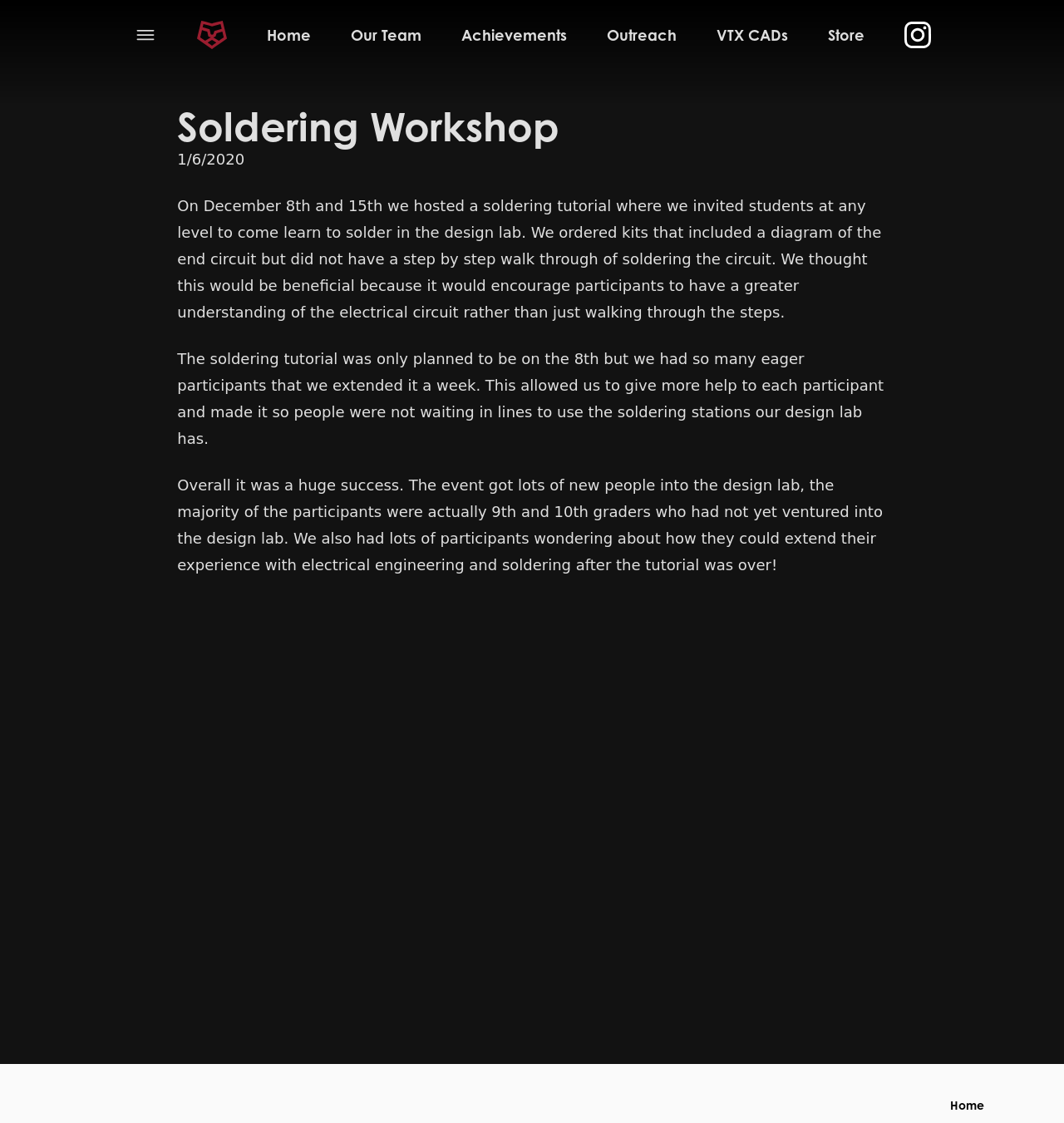What is the target audience of the soldering tutorial?
Based on the screenshot, answer the question with a single word or phrase.

Students at any level